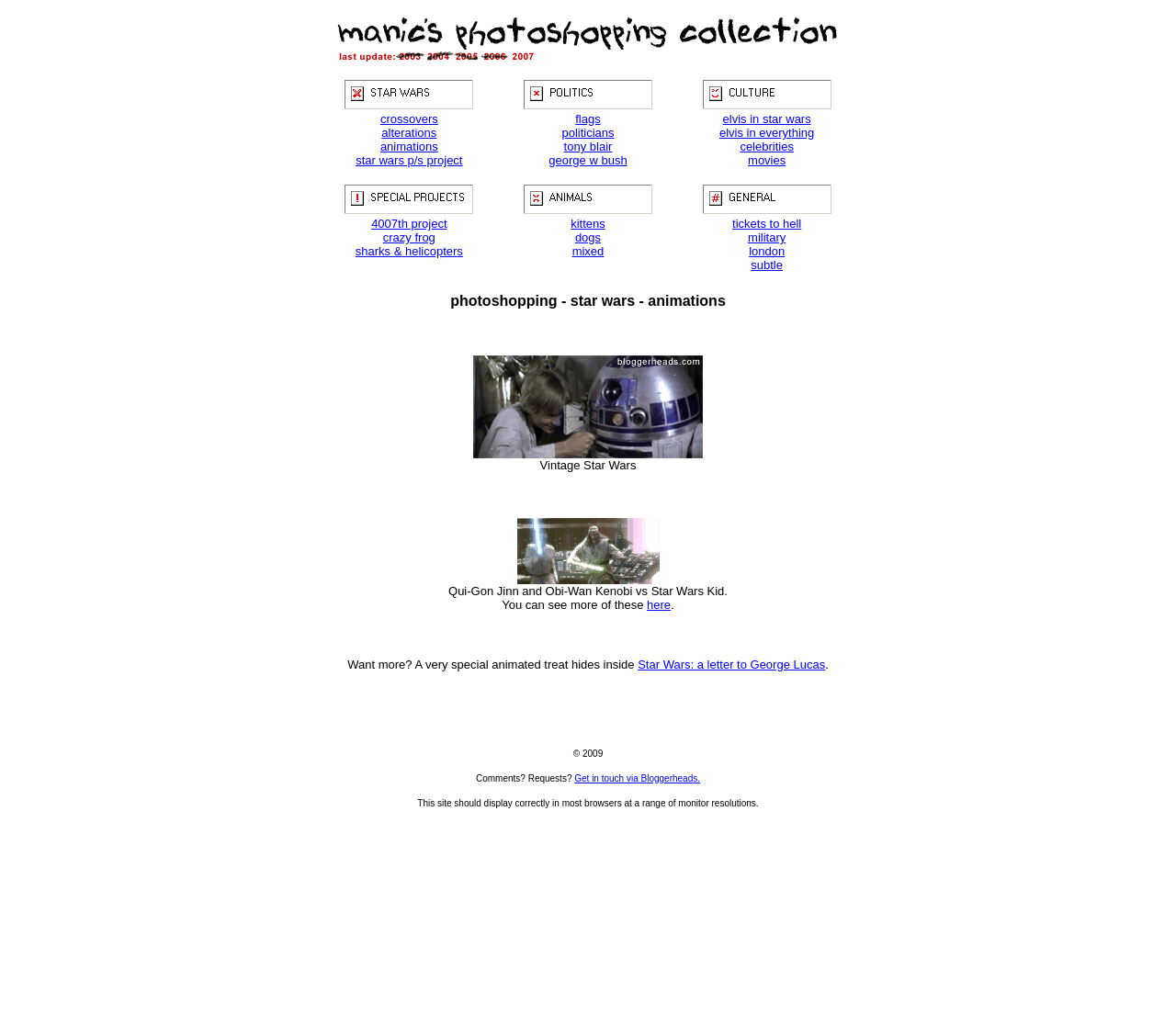Consider the image and give a detailed and elaborate answer to the question: 
What is the name of the photoshopping collection?

The answer can be found in the top-left corner of the webpage, where it says 'Manic's Photoshopping Collection - Home'.